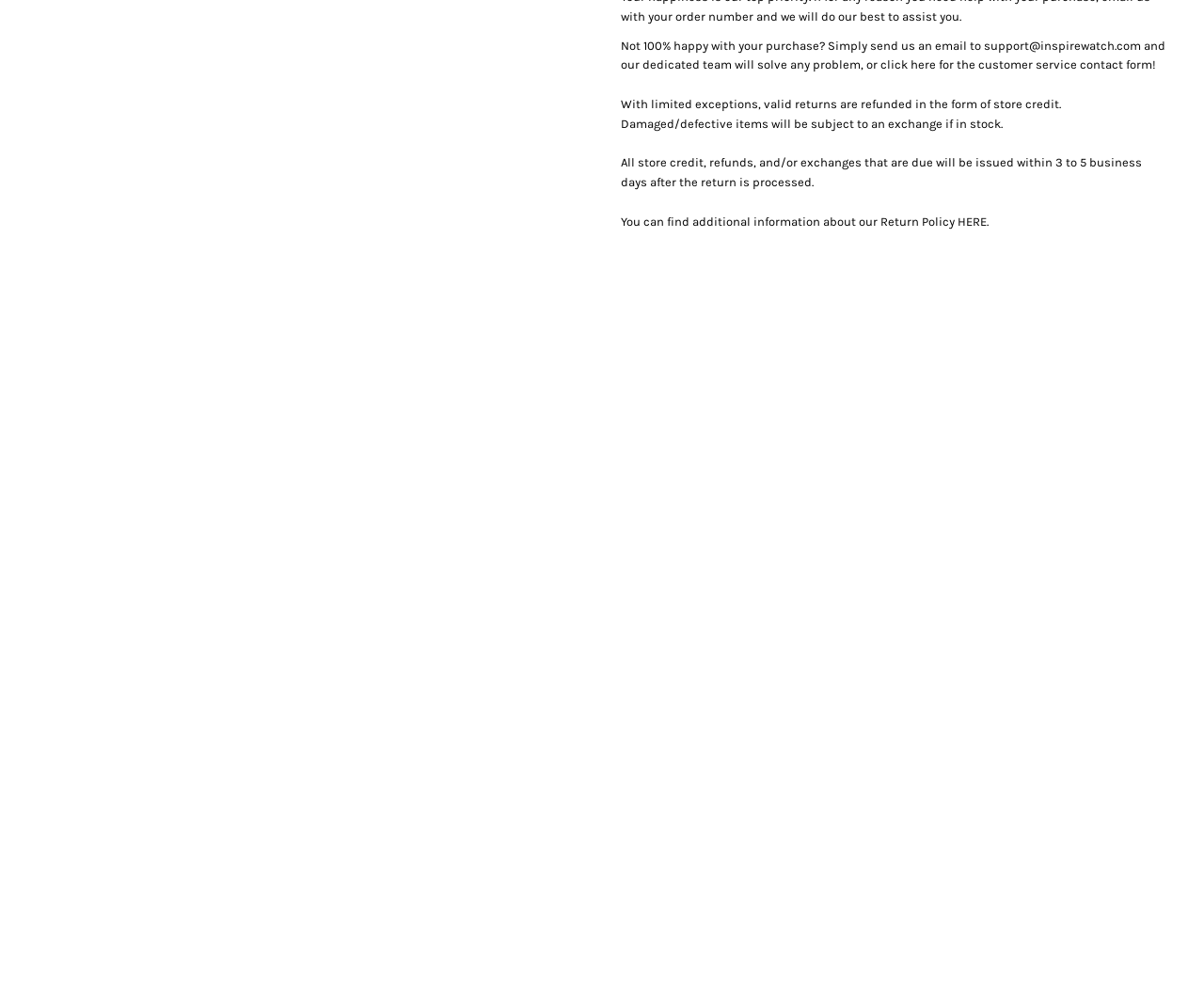Please specify the bounding box coordinates of the clickable section necessary to execute the following command: "track your order".

[0.041, 0.499, 0.132, 0.513]